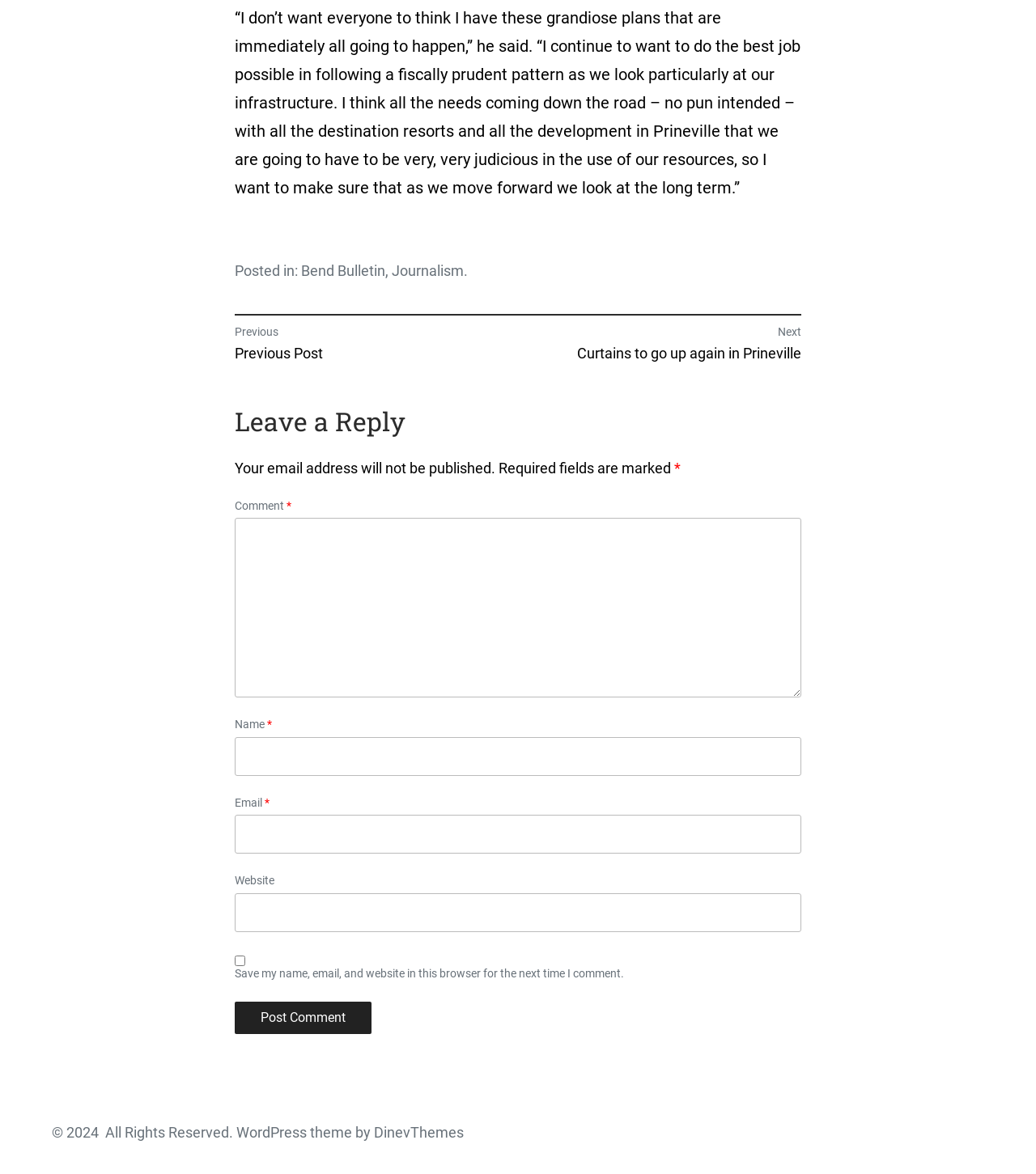Find the bounding box coordinates of the element I should click to carry out the following instruction: "Get help from Author Help Centre".

None